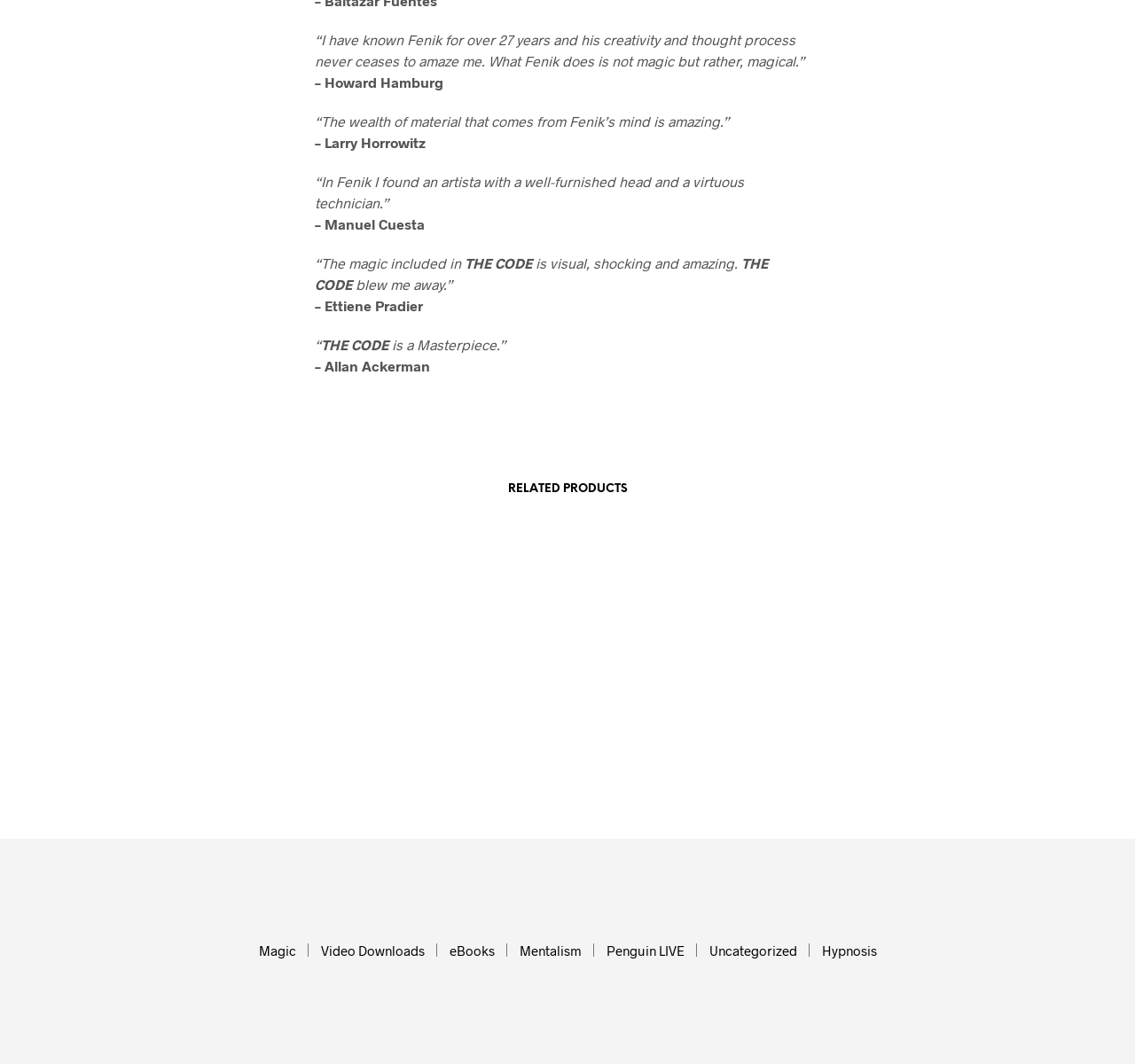Respond to the question below with a single word or phrase:
How many products are listed on this webpage?

4